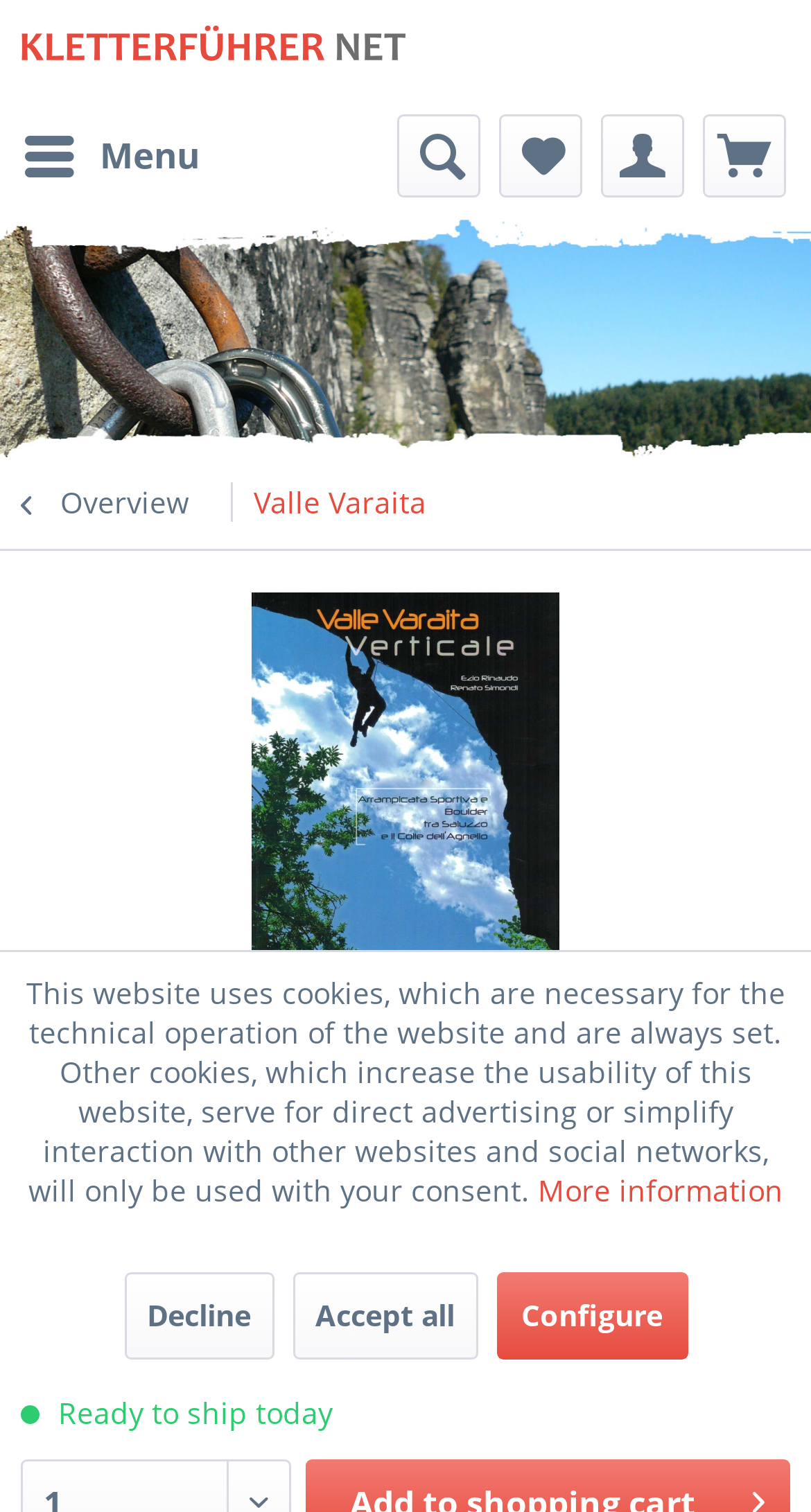Specify the bounding box coordinates of the area that needs to be clicked to achieve the following instruction: "Switch to homepage".

[0.026, 0.014, 0.5, 0.062]